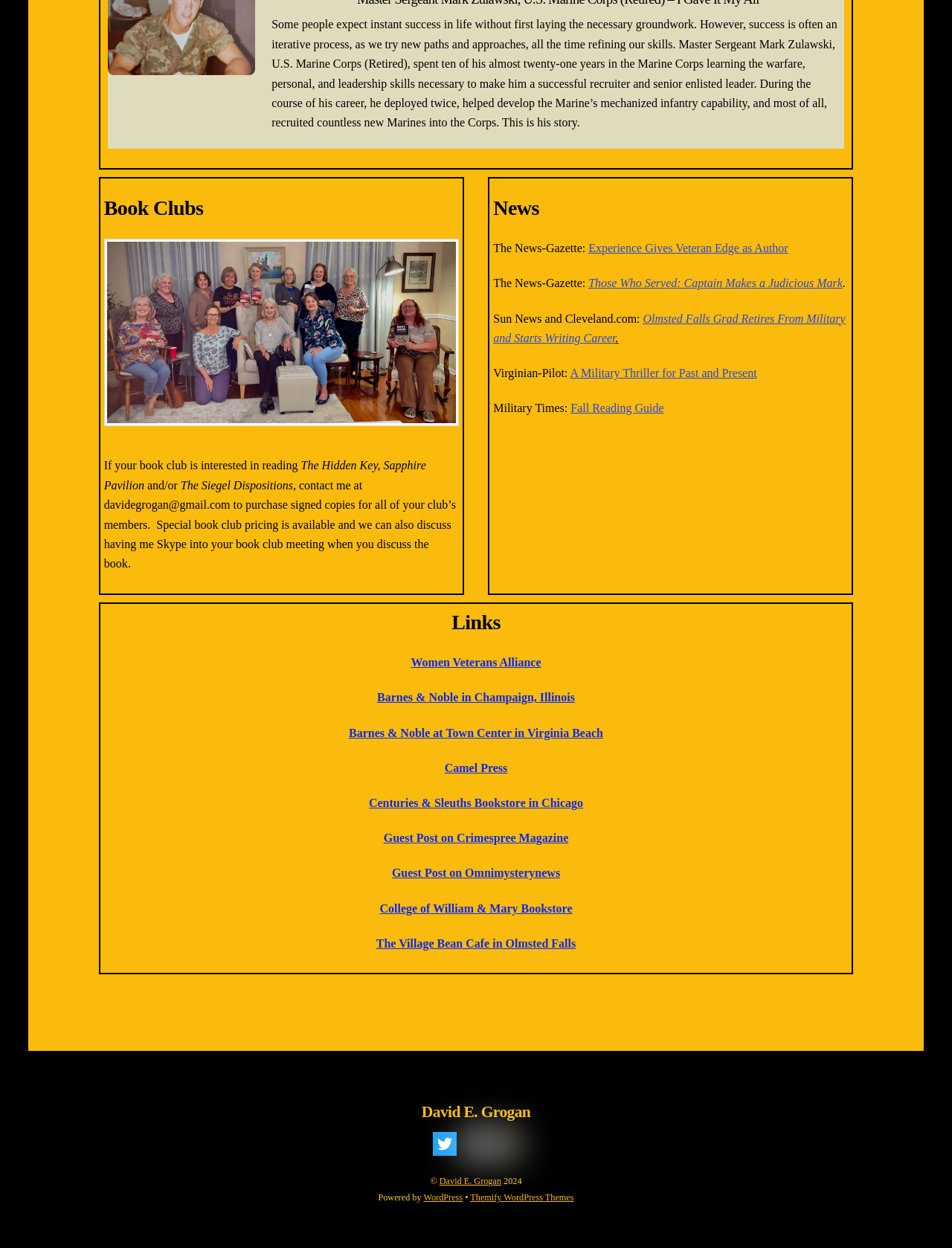Identify the bounding box coordinates necessary to click and complete the given instruction: "Read about the author's story".

[0.285, 0.015, 0.879, 0.103]